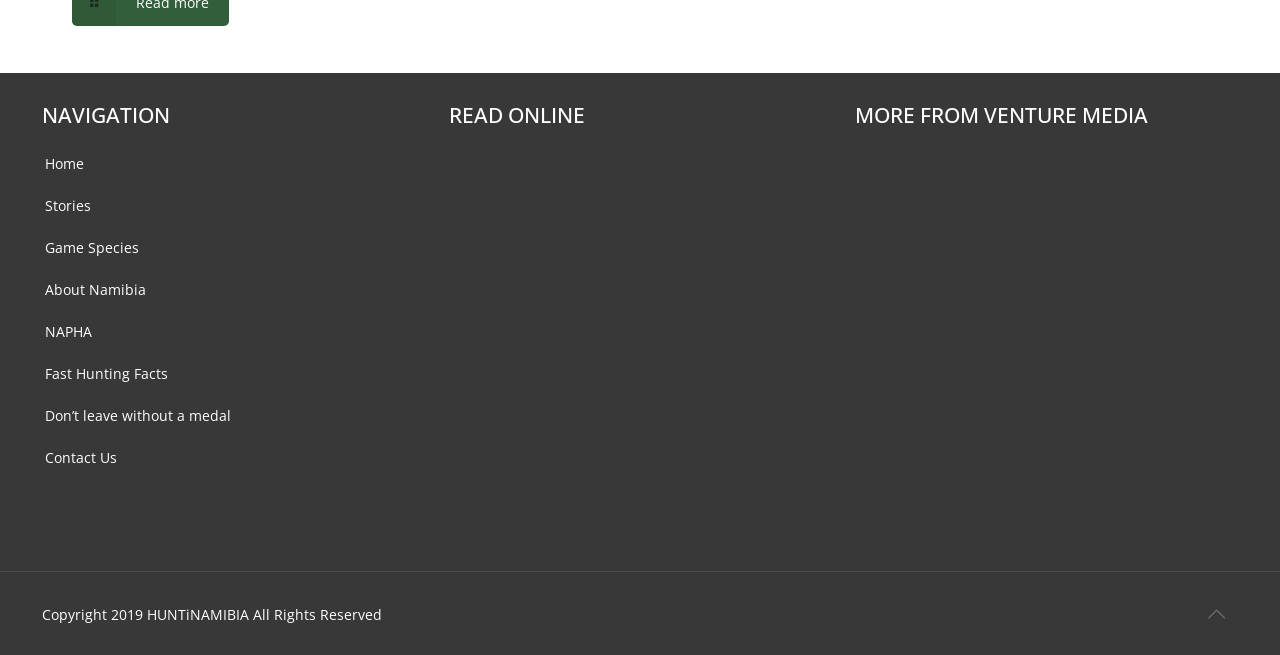Identify the bounding box coordinates for the region of the element that should be clicked to carry out the instruction: "Visit Game Species". The bounding box coordinates should be four float numbers between 0 and 1, i.e., [left, top, right, bottom].

[0.033, 0.346, 0.332, 0.41]